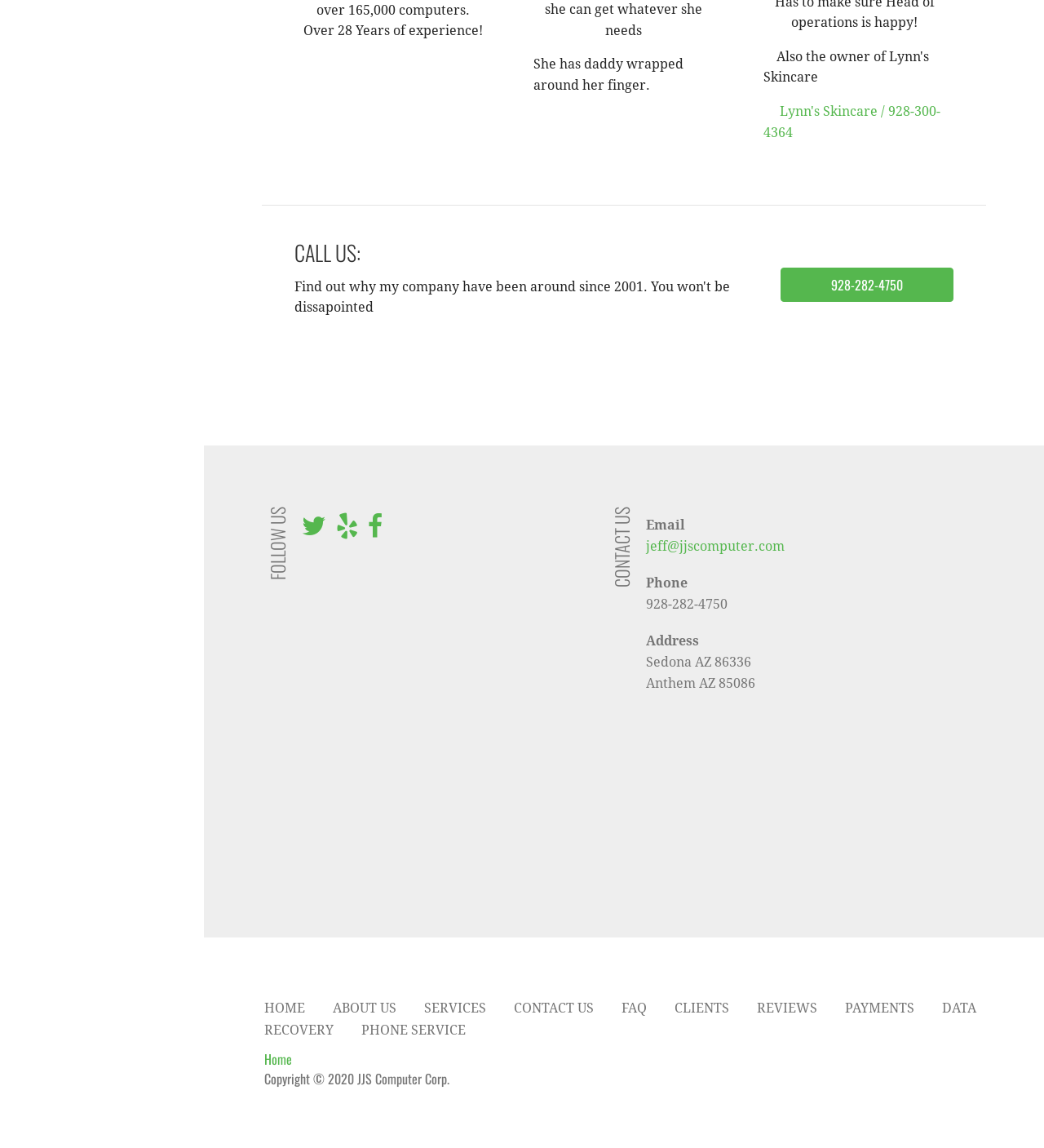Identify the bounding box coordinates for the UI element described as follows: Payments. Use the format (top-left x, top-left y, bottom-right x, bottom-right y) and ensure all values are floating point numbers between 0 and 1.

[0.809, 0.872, 0.875, 0.885]